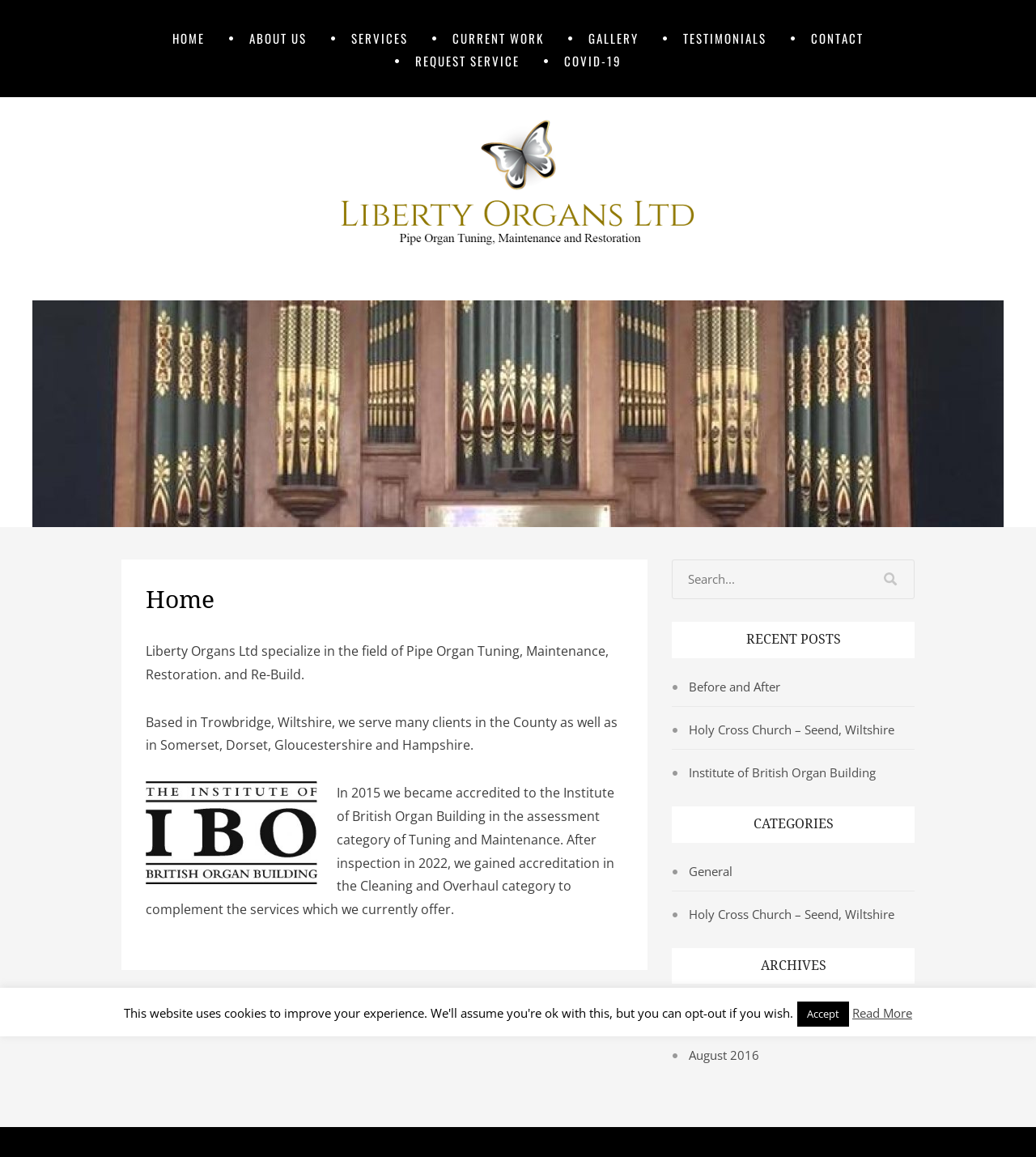Identify the bounding box coordinates of the area you need to click to perform the following instruction: "Go to the Center for Limnology homepage".

None